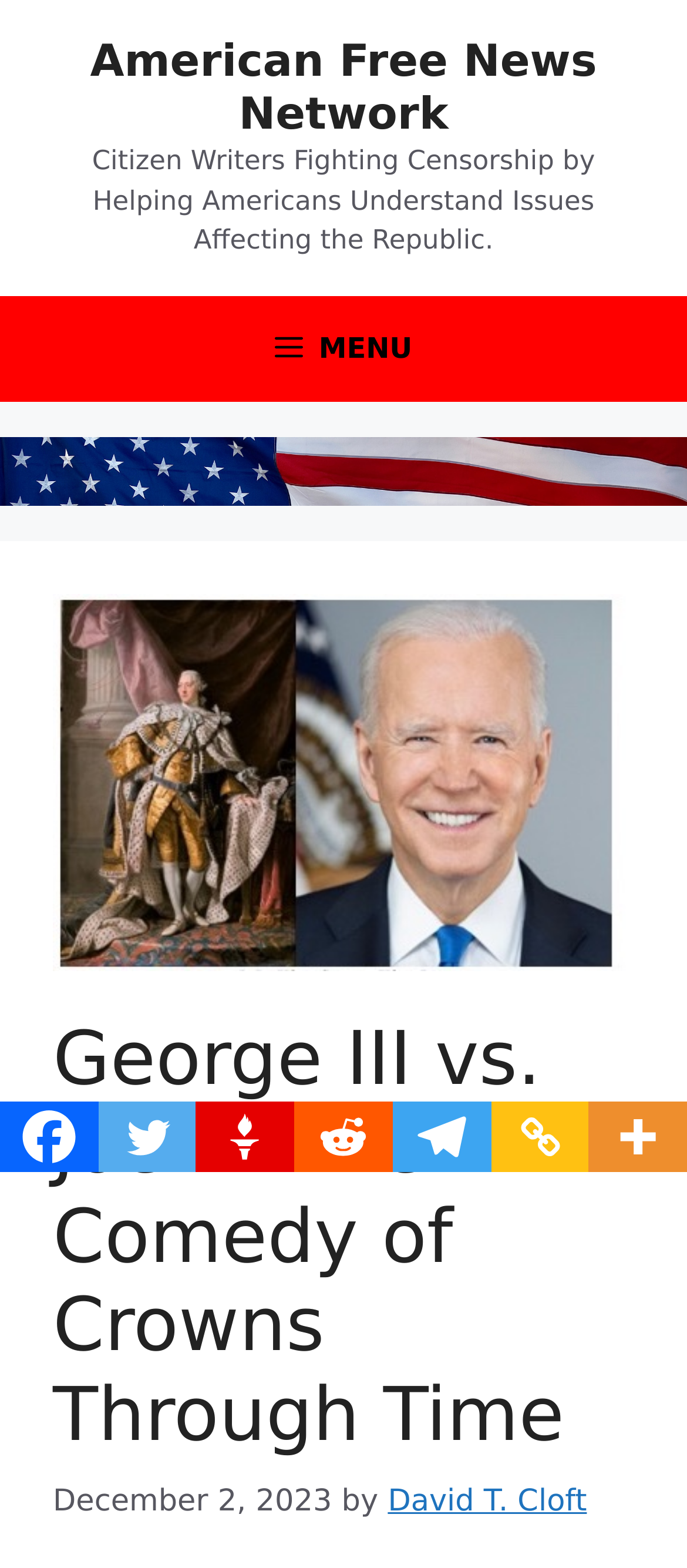Please determine the bounding box of the UI element that matches this description: aria-label="Copy Link" title="Copy Link". The coordinates should be given as (top-left x, top-left y, bottom-right x, bottom-right y), with all values between 0 and 1.

[0.714, 0.703, 0.857, 0.747]